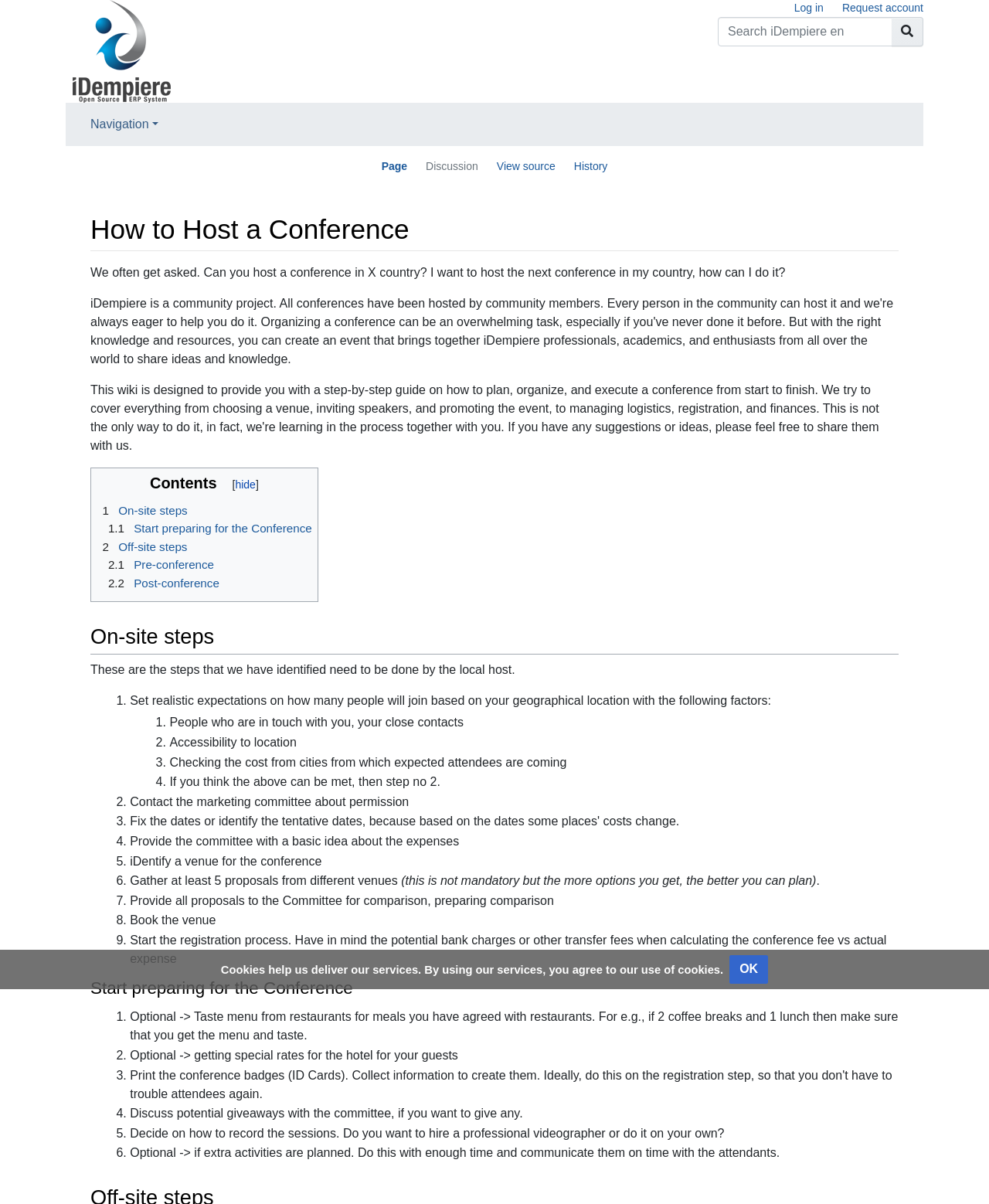Answer this question using a single word or a brief phrase:
Why is it important to consider bank charges when calculating the conference fee?

To avoid loss